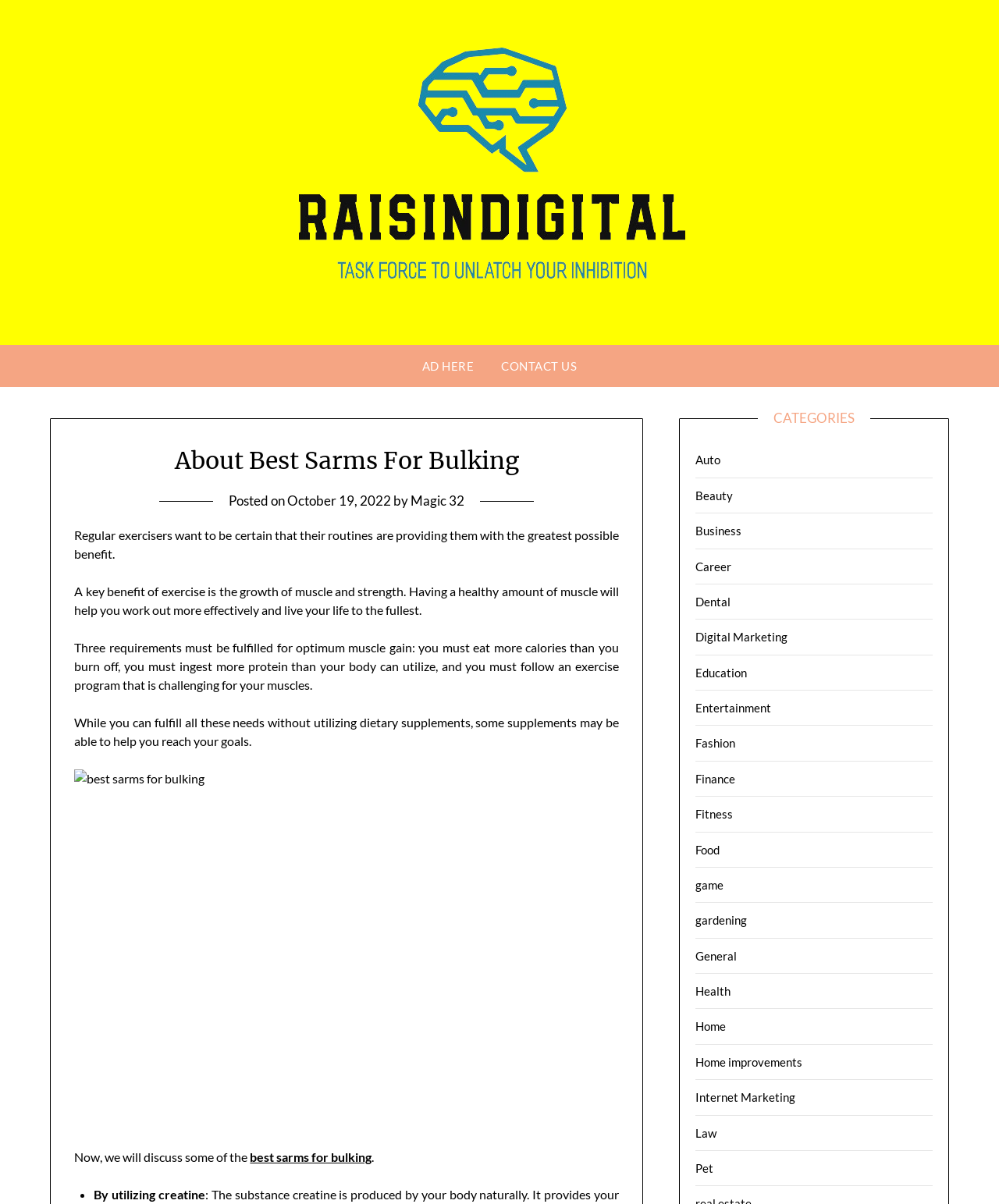What is the benefit of having a healthy amount of muscle?
Refer to the screenshot and answer in one word or phrase.

Work out more effectively and live life to the fullest